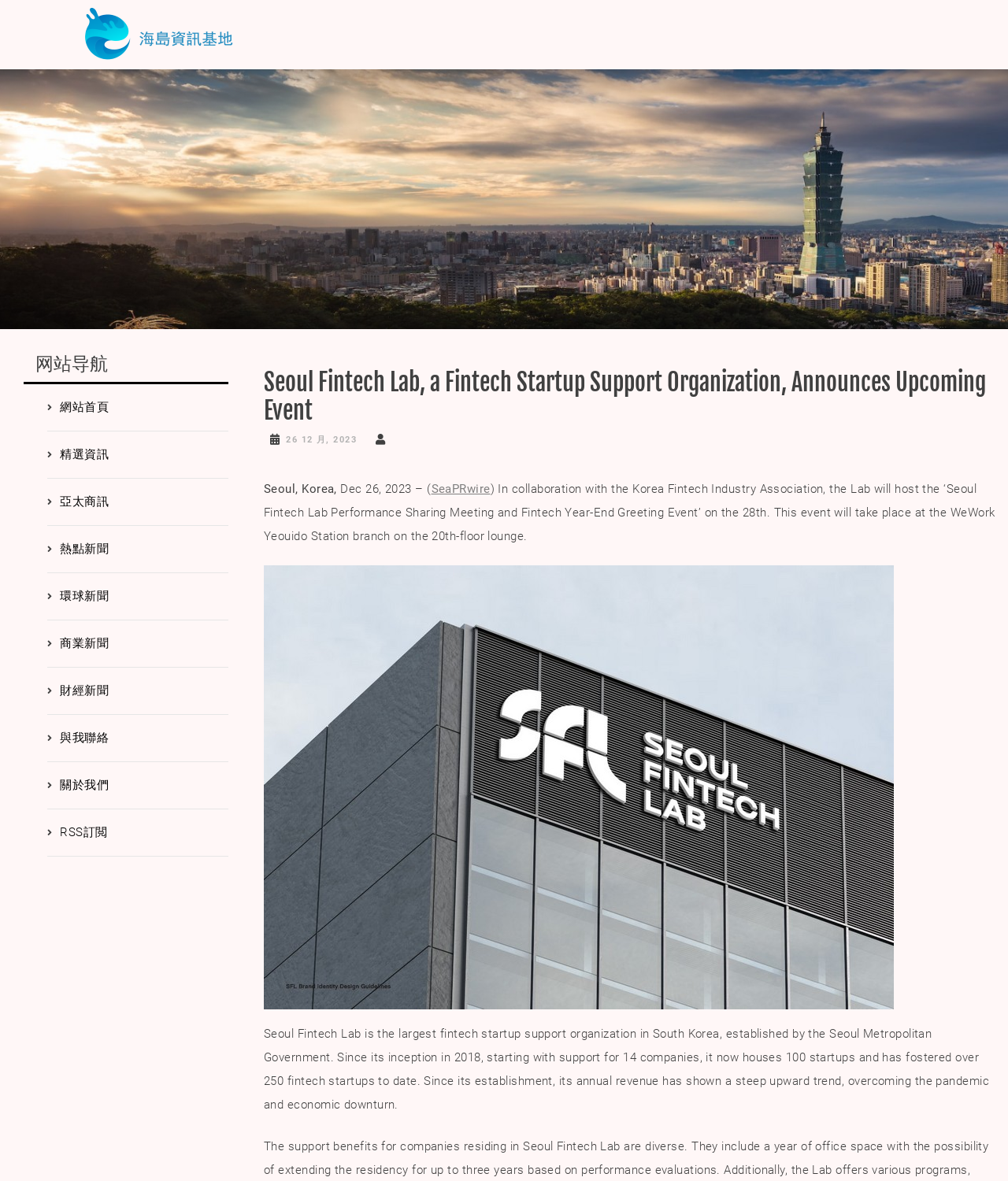Please pinpoint the bounding box coordinates for the region I should click to adhere to this instruction: "Click on the link to Taiwan Sea Island Information Base".

[0.078, 0.007, 0.234, 0.052]